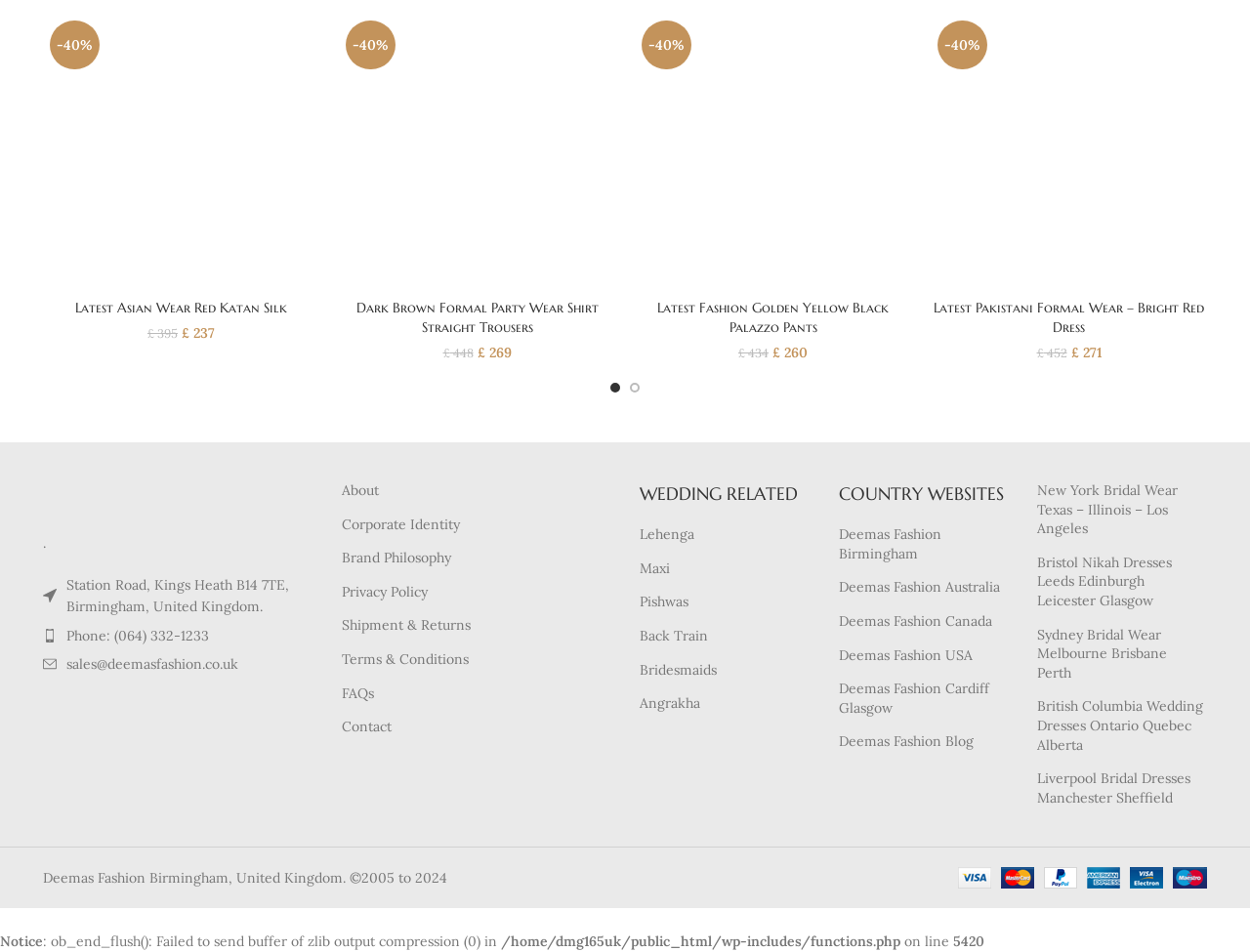Find the bounding box coordinates of the clickable area required to complete the following action: "View Latest Asian Wear Red Katan Silk".

[0.06, 0.314, 0.23, 0.333]